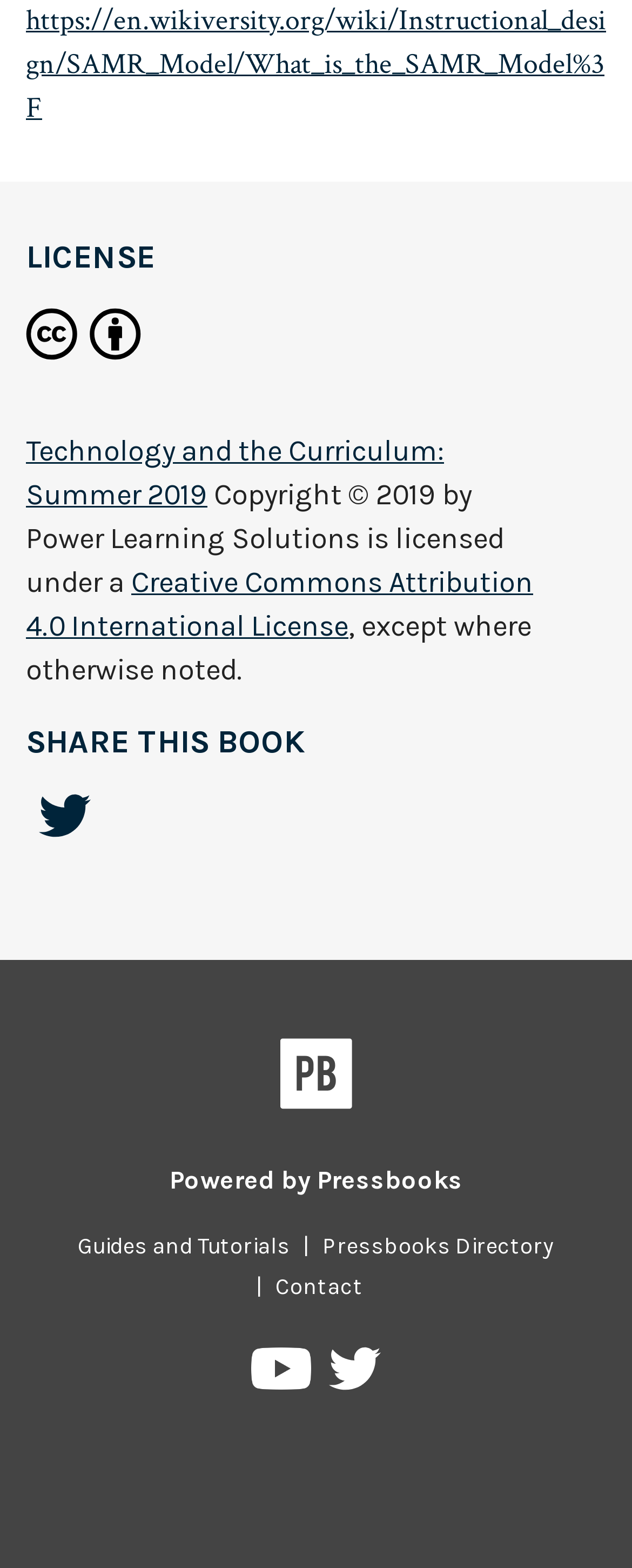Using the webpage screenshot and the element description Pressbooks on Twitter, determine the bounding box coordinates. Specify the coordinates in the format (top-left x, top-left y, bottom-right x, bottom-right y) with values ranging from 0 to 1.

[0.52, 0.858, 0.602, 0.898]